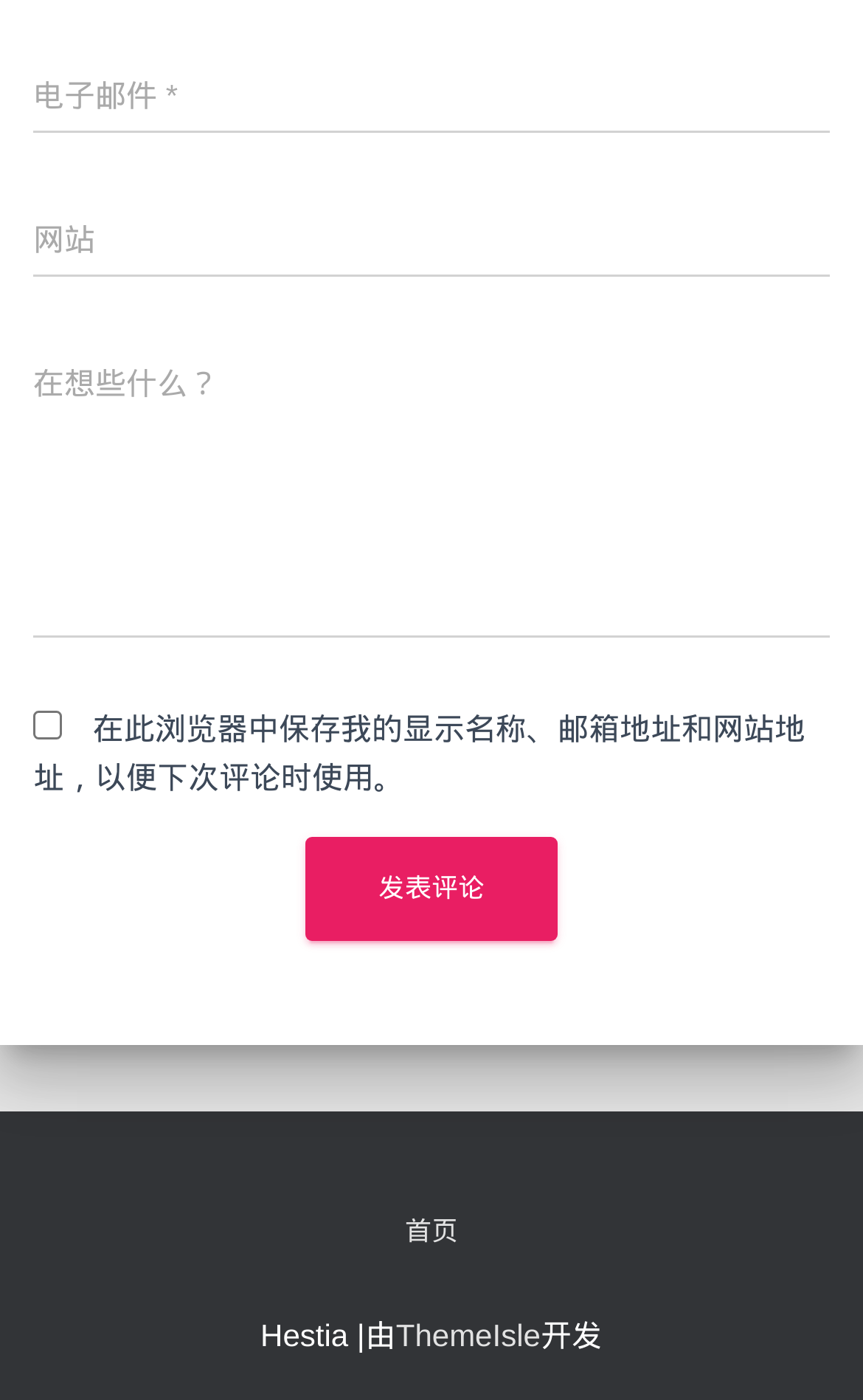What is the name of the theme developer?
Use the image to give a comprehensive and detailed response to the question.

At the bottom of the webpage, there is a StaticText element 'Hestia |由' followed by a link element 'ThemeIsle' and another StaticText element '开发', which means 'developed by' in English. Therefore, the name of the theme developer is ThemeIsle.